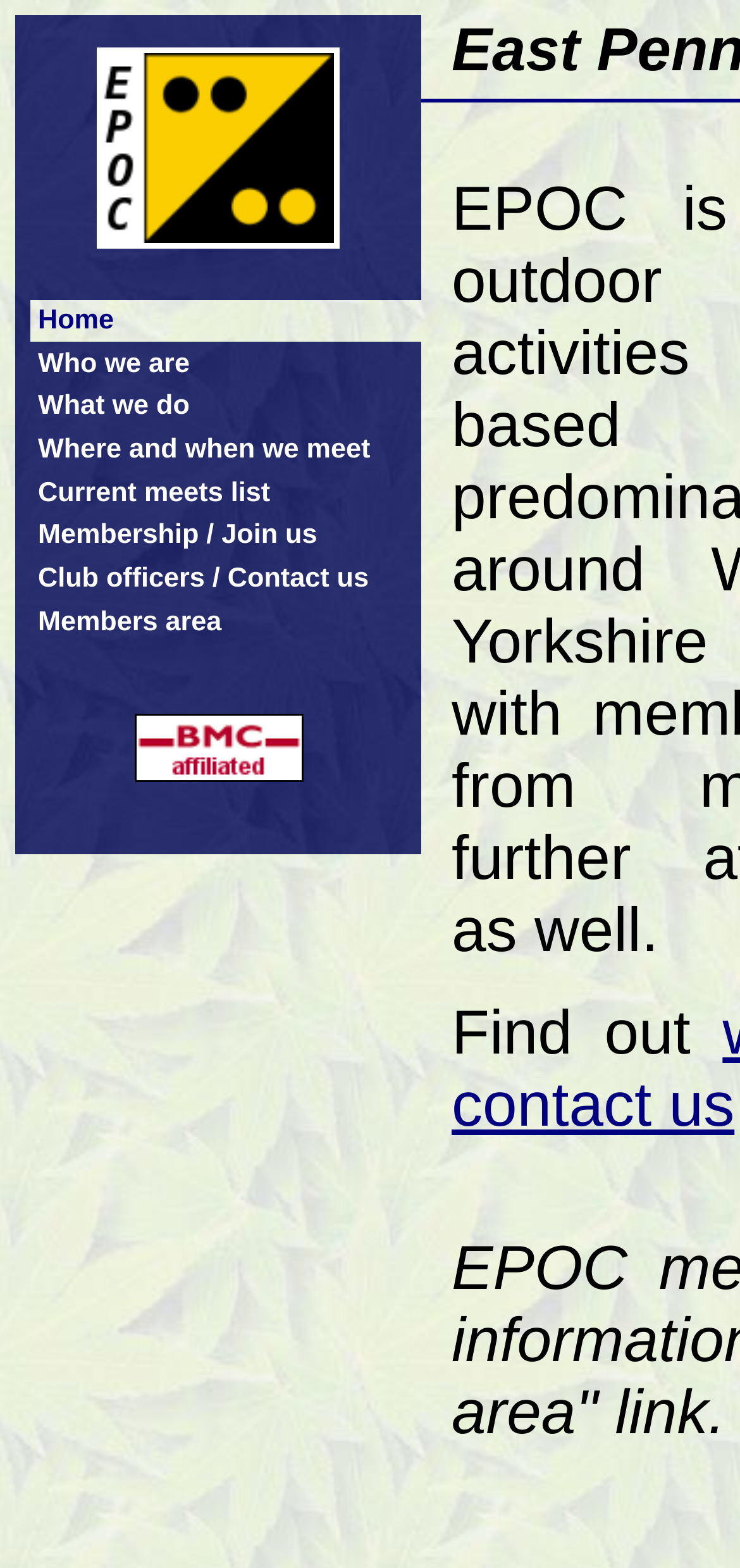What are the main sections of the club's website?
Using the image, respond with a single word or phrase.

Home, Who we are, etc.